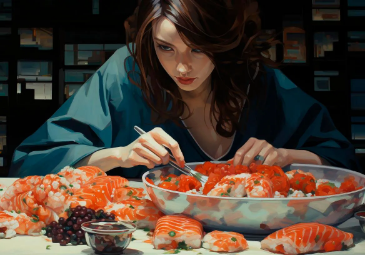What type of fish is used in the sushi?
Carefully examine the image and provide a detailed answer to the question.

The caption specifically mentions delicate slices of salmon as one of the ingredients used in the sushi, indicating that salmon is one of the types of fish used in the preparation.